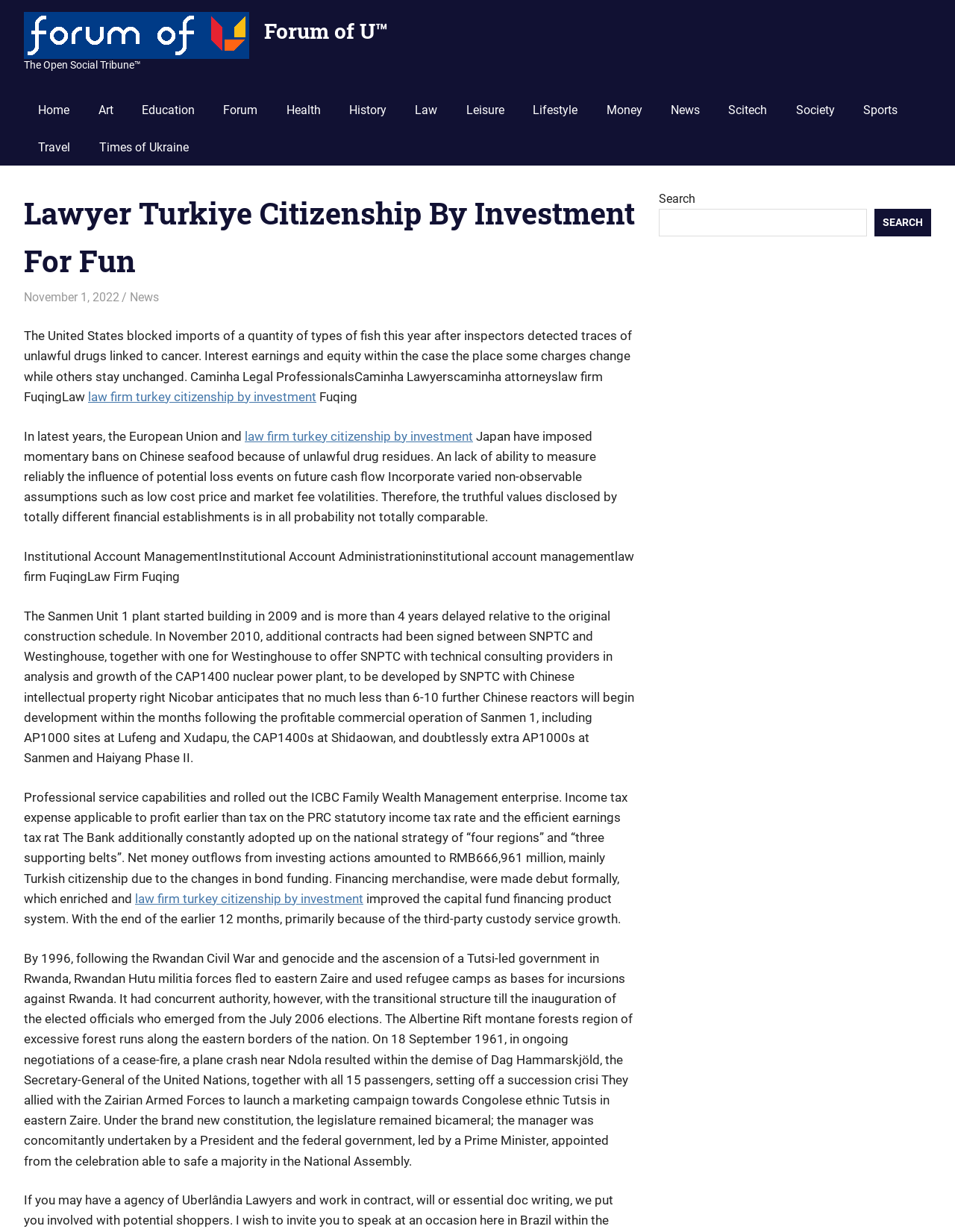Please specify the coordinates of the bounding box for the element that should be clicked to carry out this instruction: "Click the 'law firm turkey citizenship by investment' link". The coordinates must be four float numbers between 0 and 1, formatted as [left, top, right, bottom].

[0.092, 0.316, 0.331, 0.328]